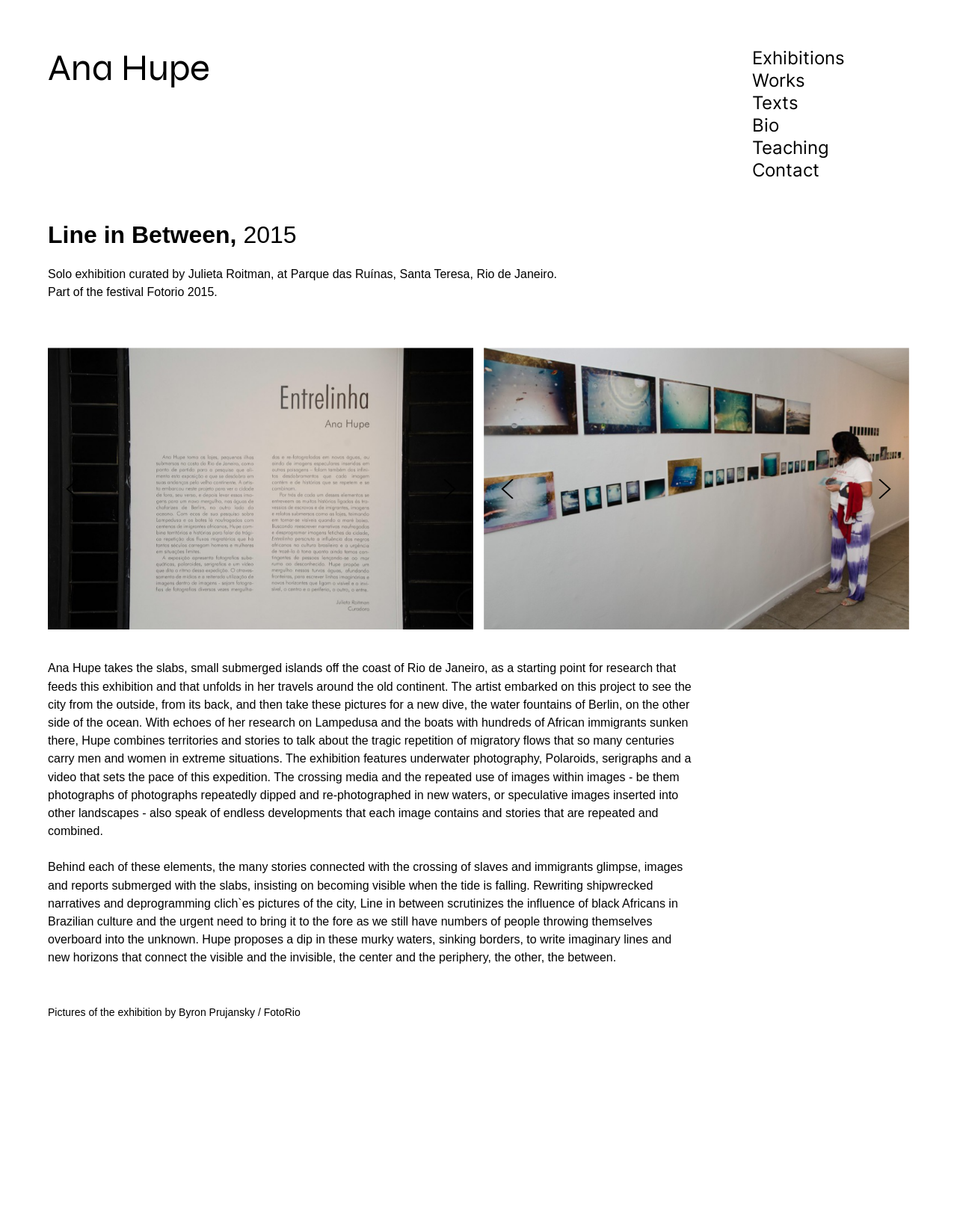Describe every aspect of the webpage comprehensively.

The webpage is about Ana Hupe's solo exhibition "Line in Between" curated by Julieta Roitman at Parque das Ruínas, Santa Teresa, Rio de Janeiro in 2015. At the top left, there is a link to Ana Hupe's profile, and at the top right, there are several links to different sections of the website, including Exhibitions, Works, Texts, Bio, Teaching, and Contact.

Below the links, there is a title "Line in Between" followed by the year "2015" and a brief description of the exhibition. The description explains that the exhibition is part of the festival Fotorio 2015.

Below the title, there are two rows of images, each with 5 images. The images are arranged horizontally, taking up most of the width of the page. Between the two rows of images, there are navigation buttons to move to the previous or next slide.

To the right of the images, there is a long paragraph of text that describes Ana Hupe's research and artistic project. The text explains that Hupe's project started with the slabs off the coast of Rio de Janeiro and unfolded into a journey around the old continent. The project combines territories and stories to talk about the tragic repetition of migratory flows.

Below the paragraph, there is another long paragraph of text that continues to describe the exhibition. The text explains that the exhibition features underwater photography, Polaroids, serigraphs, and a video, and that it scrutinizes the influence of black Africans in Brazilian culture.

At the bottom of the page, there is a credit line stating that the pictures of the exhibition were taken by Byron Prujansky for FotoRio.